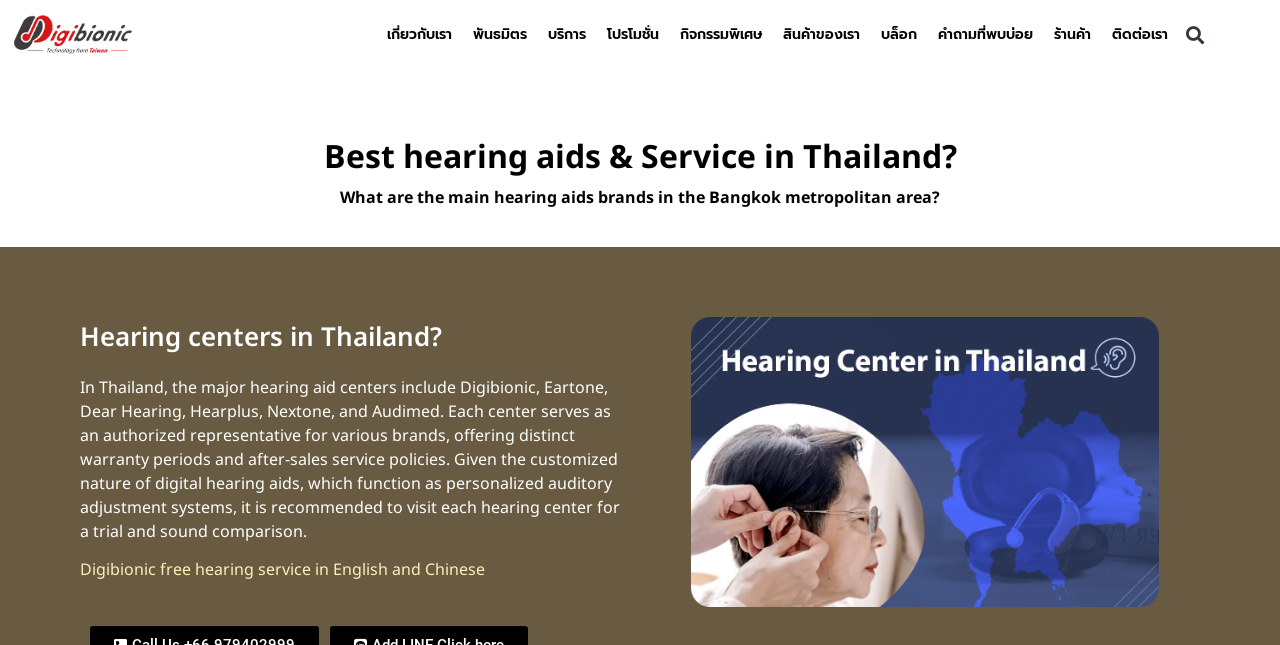Refer to the image and answer the question with as much detail as possible: How many hearing aid centers are mentioned in the text?

I read the text and found that six hearing aid centers are mentioned, including Digibionic, Eartone, Dear Hearing, Hearplus, Nextone, and Audimed.